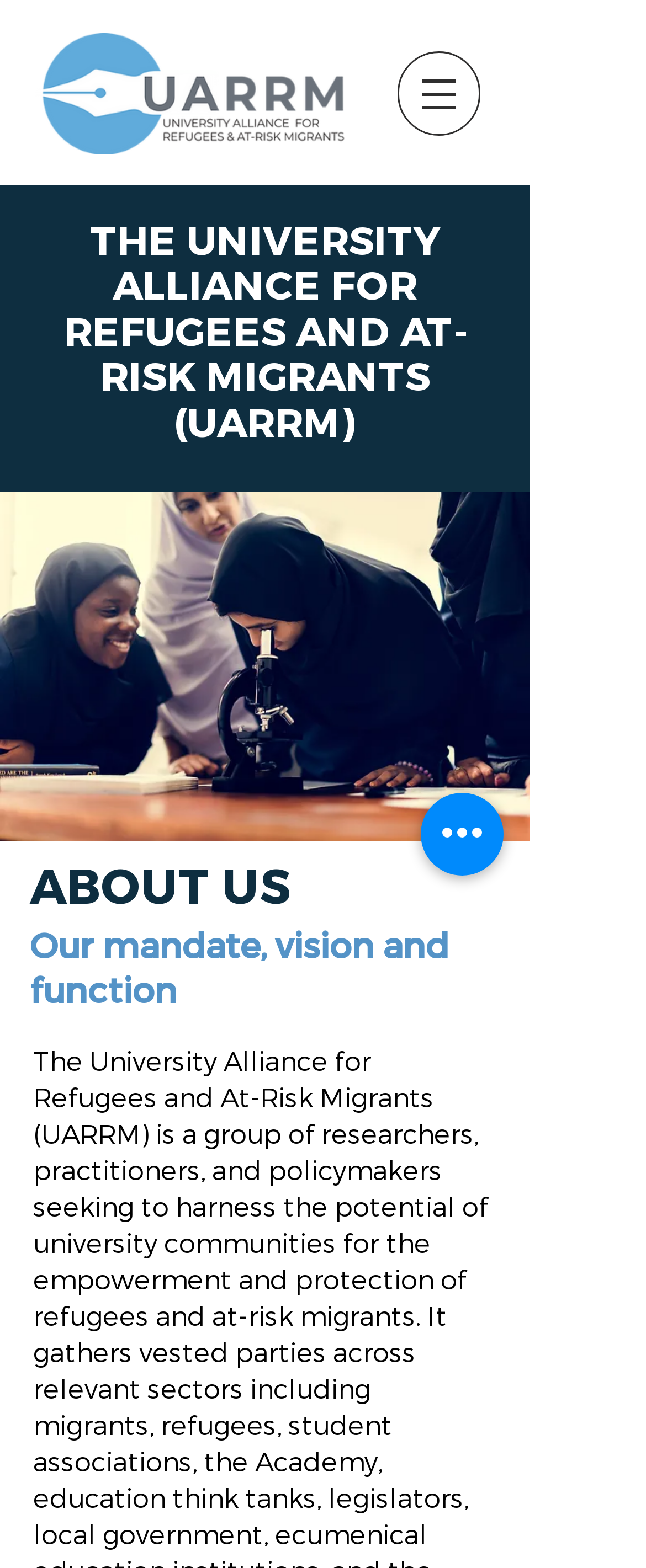What is the function of the 'Quick actions' button?
Using the visual information from the image, give a one-word or short-phrase answer.

Unknown